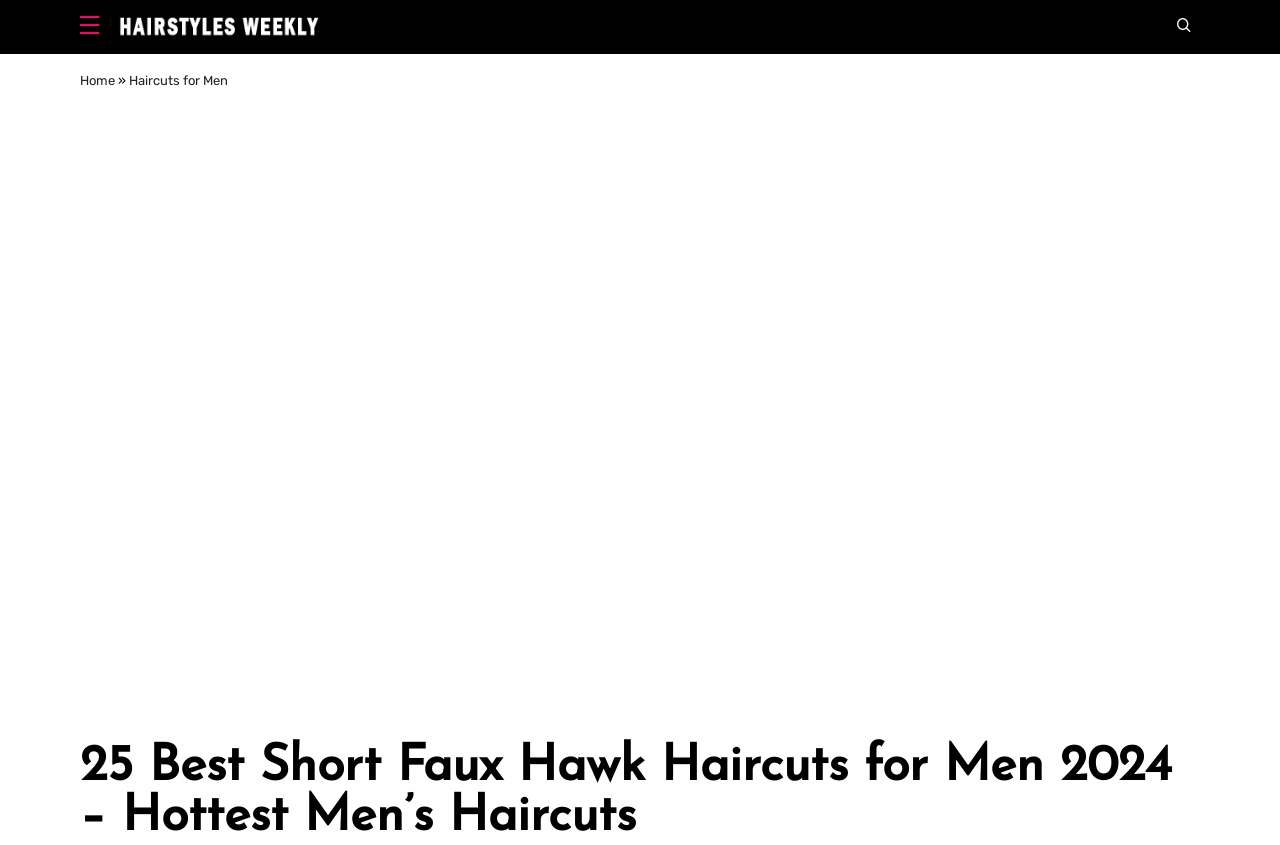What is the search function used for?
Examine the screenshot and reply with a single word or phrase.

Searching the website